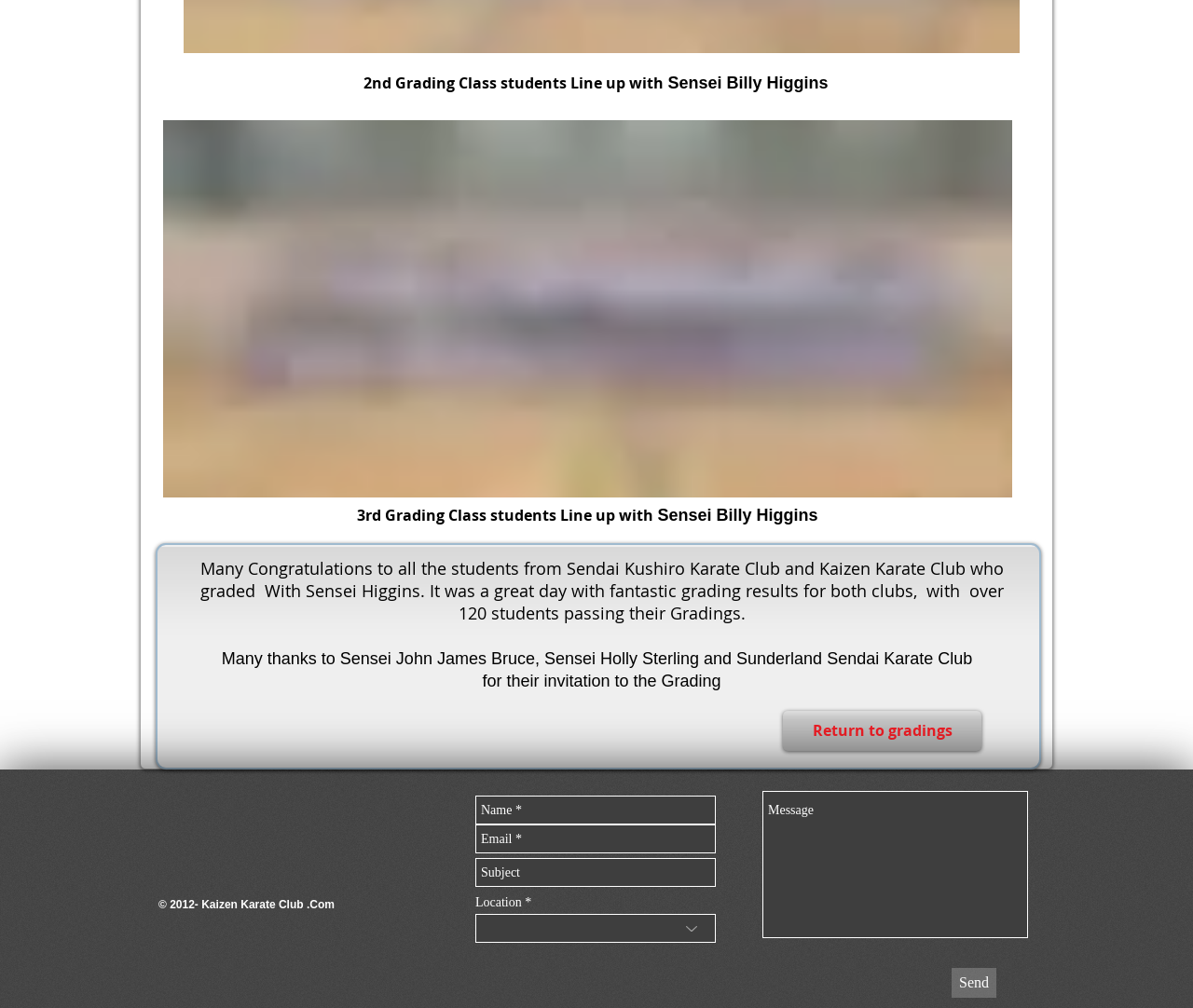Identify the bounding box for the element characterized by the following description: "placeholder="Message"".

[0.639, 0.785, 0.862, 0.931]